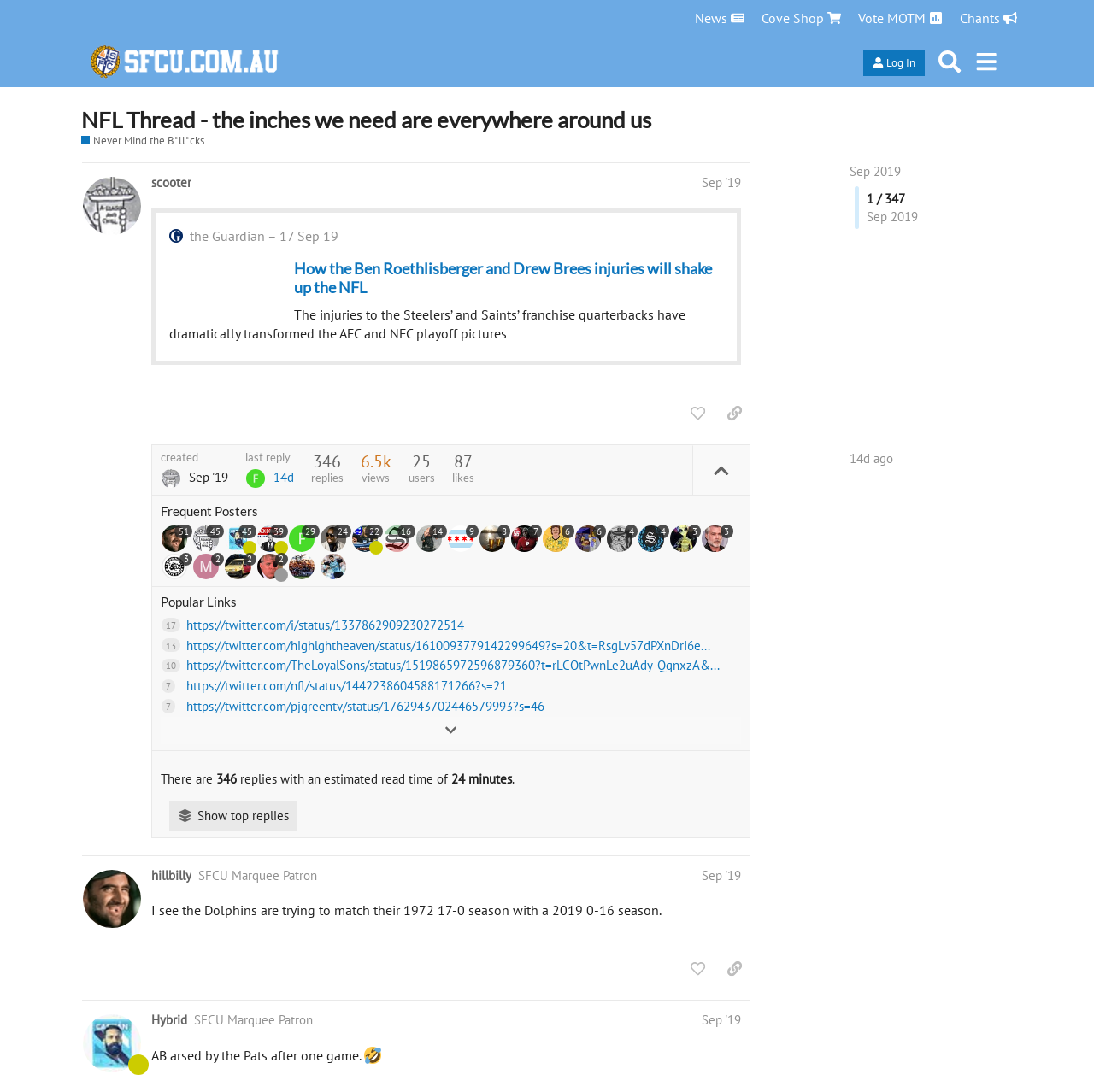Utilize the details in the image to thoroughly answer the following question: How many replies are there in the thread?

I found the answer by looking at the region with the heading 'NFL Thread - the inches we need are everywhere around us' and finding the static text '346' next to the text 'replies'.